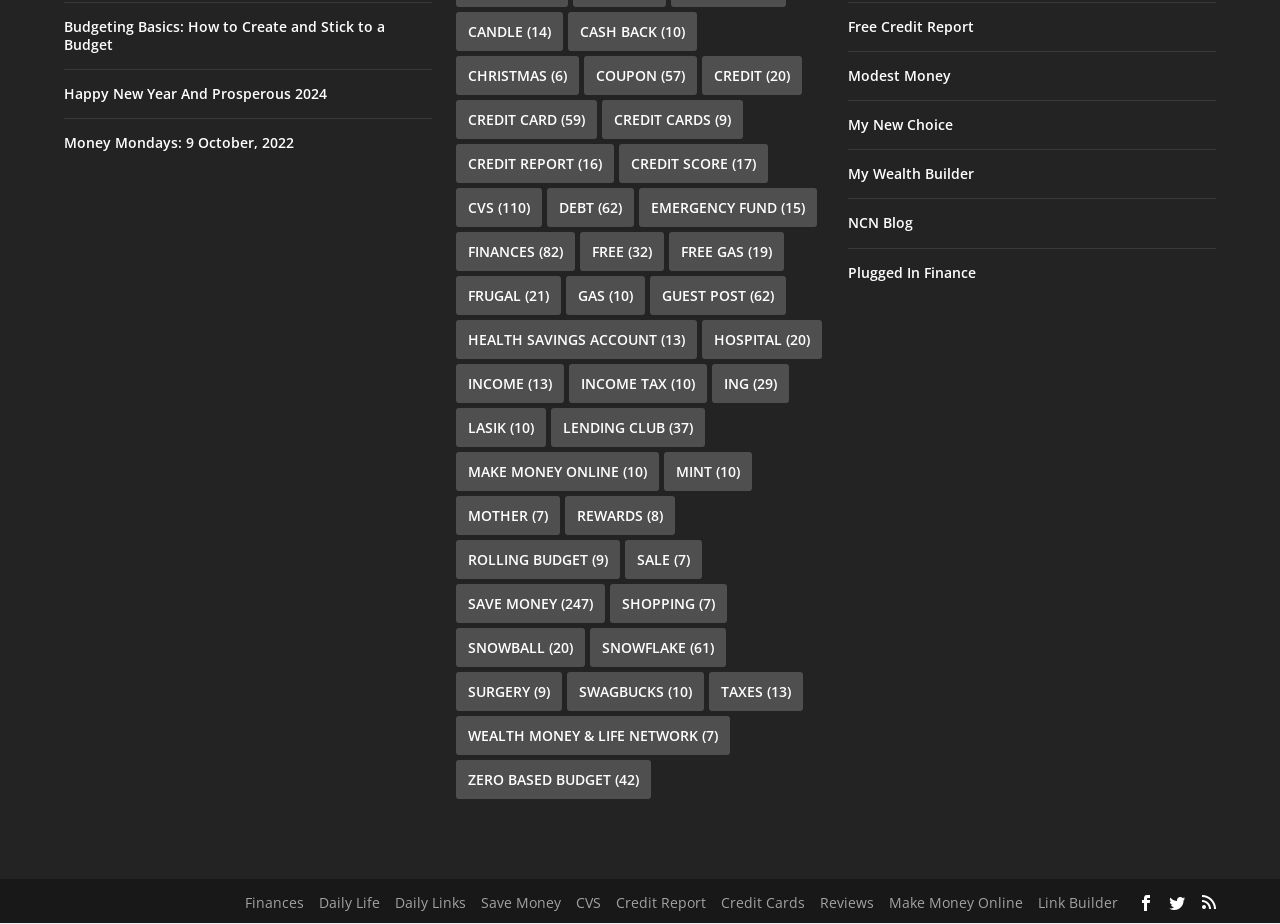Specify the bounding box coordinates of the area that needs to be clicked to achieve the following instruction: "Click on 'Budgeting Basics: How to Create and Stick to a Budget'".

[0.05, 0.004, 0.301, 0.044]